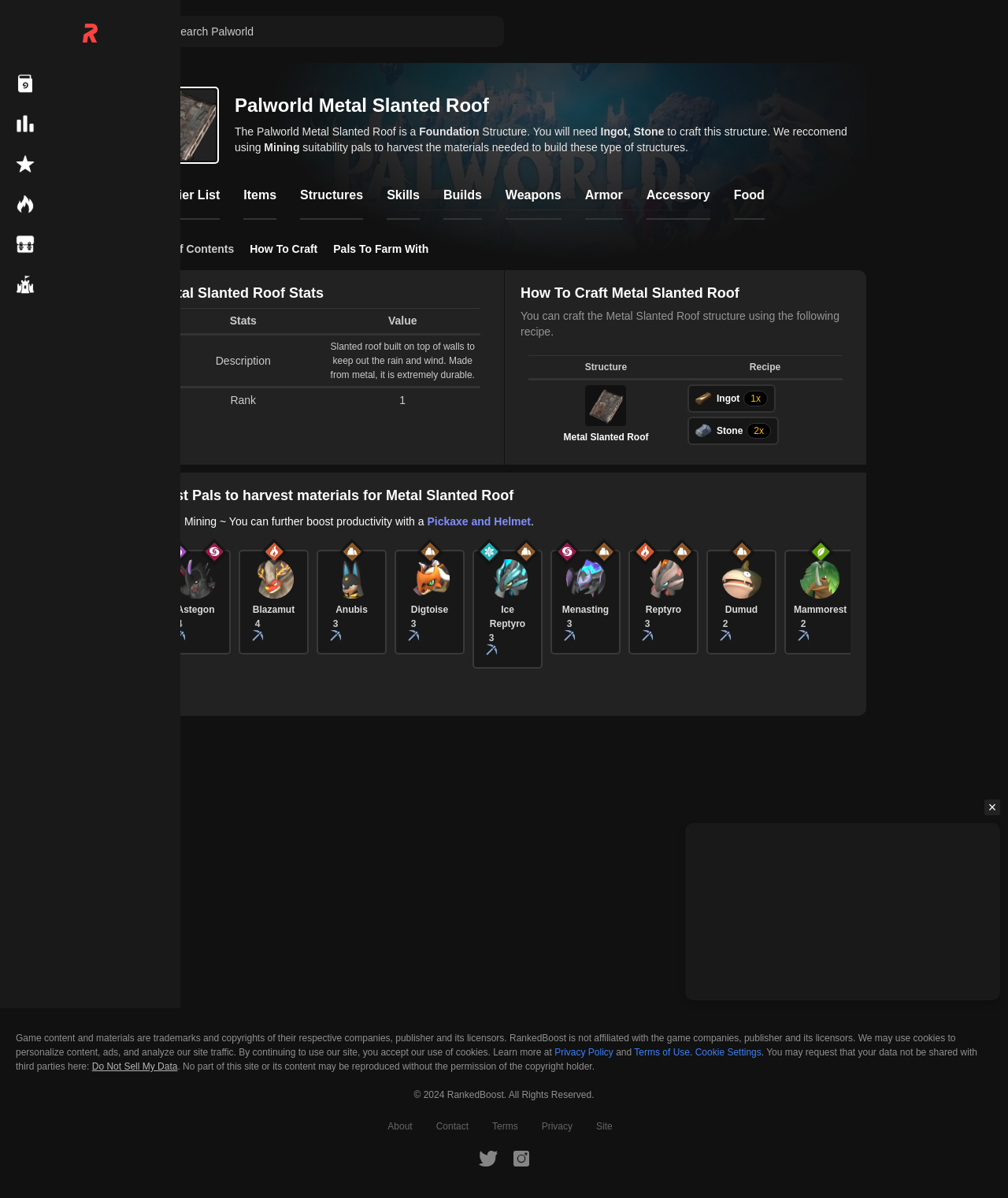What is the purpose of the Metal Slanted Roof?
From the screenshot, provide a brief answer in one word or phrase.

To keep out rain and wind